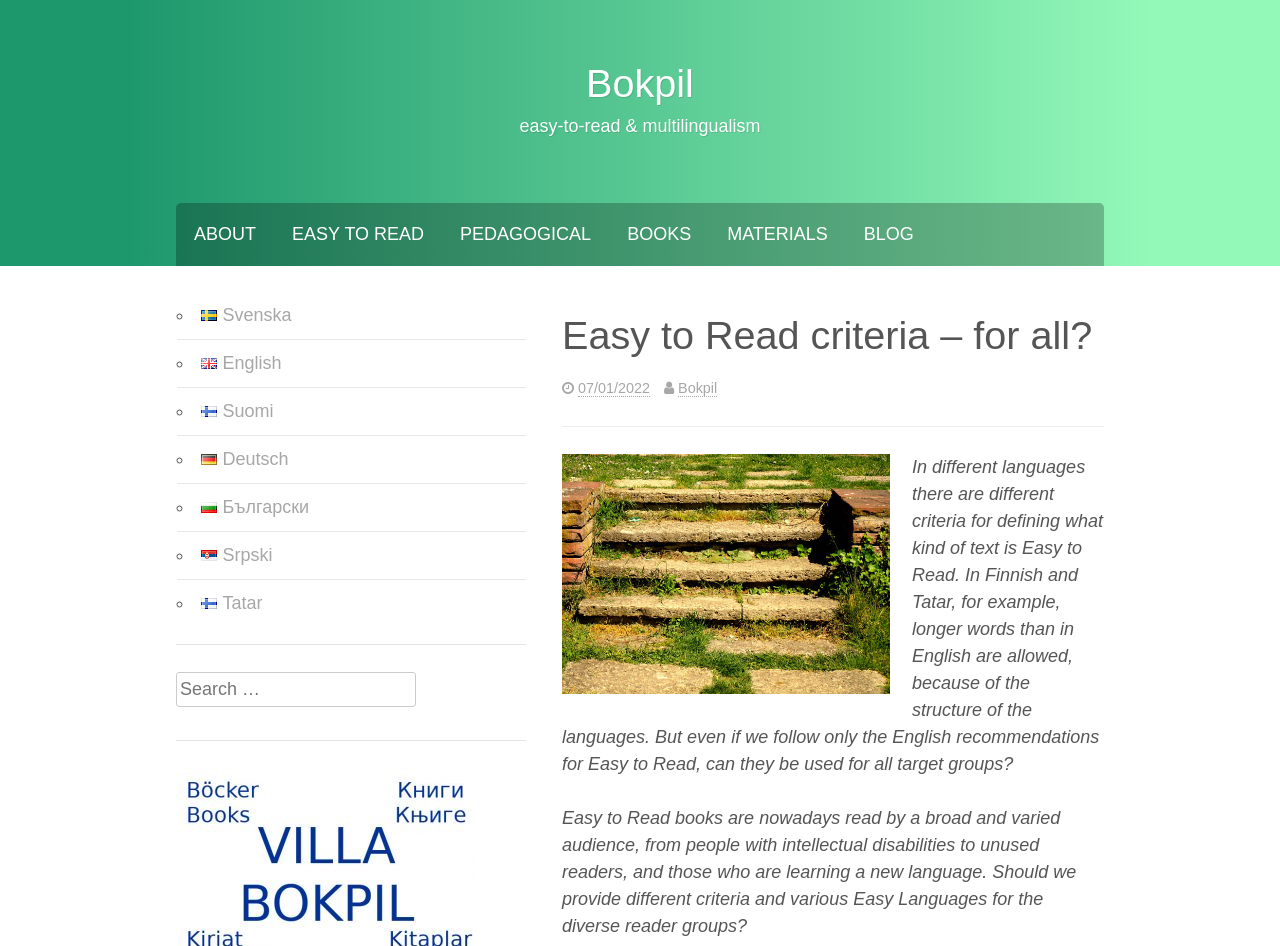From the webpage screenshot, identify the region described by Easy to Read. Provide the bounding box coordinates as (top-left x, top-left y, bottom-right x, bottom-right y), with each value being a floating point number between 0 and 1.

[0.214, 0.215, 0.345, 0.282]